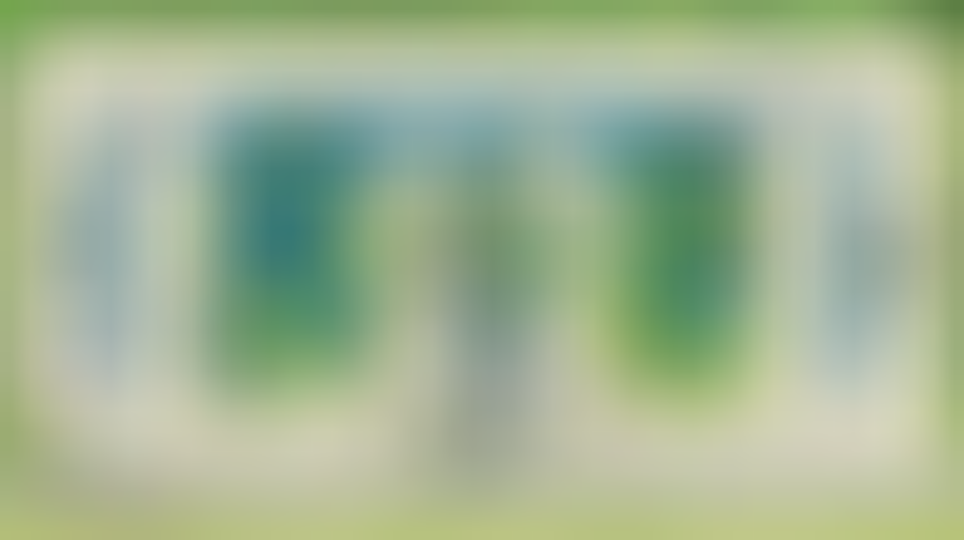Give a thorough caption for the picture.

The image displayed is a colorful map, identified as "Lot 010 Map.png," which is likely part of a property listing. This map features various shades of blue and green, possibly indicating different features or sections within the property. It showcases a layout that may assist potential buyers in visualizing the property's dimensions and the surrounding areas. Key areas of the lot are marked clearly, providing an overview that facilitates understanding of the property’s layout and offerings. This visual representation is essential for agents and clients to discuss locations and features during real estate considerations.